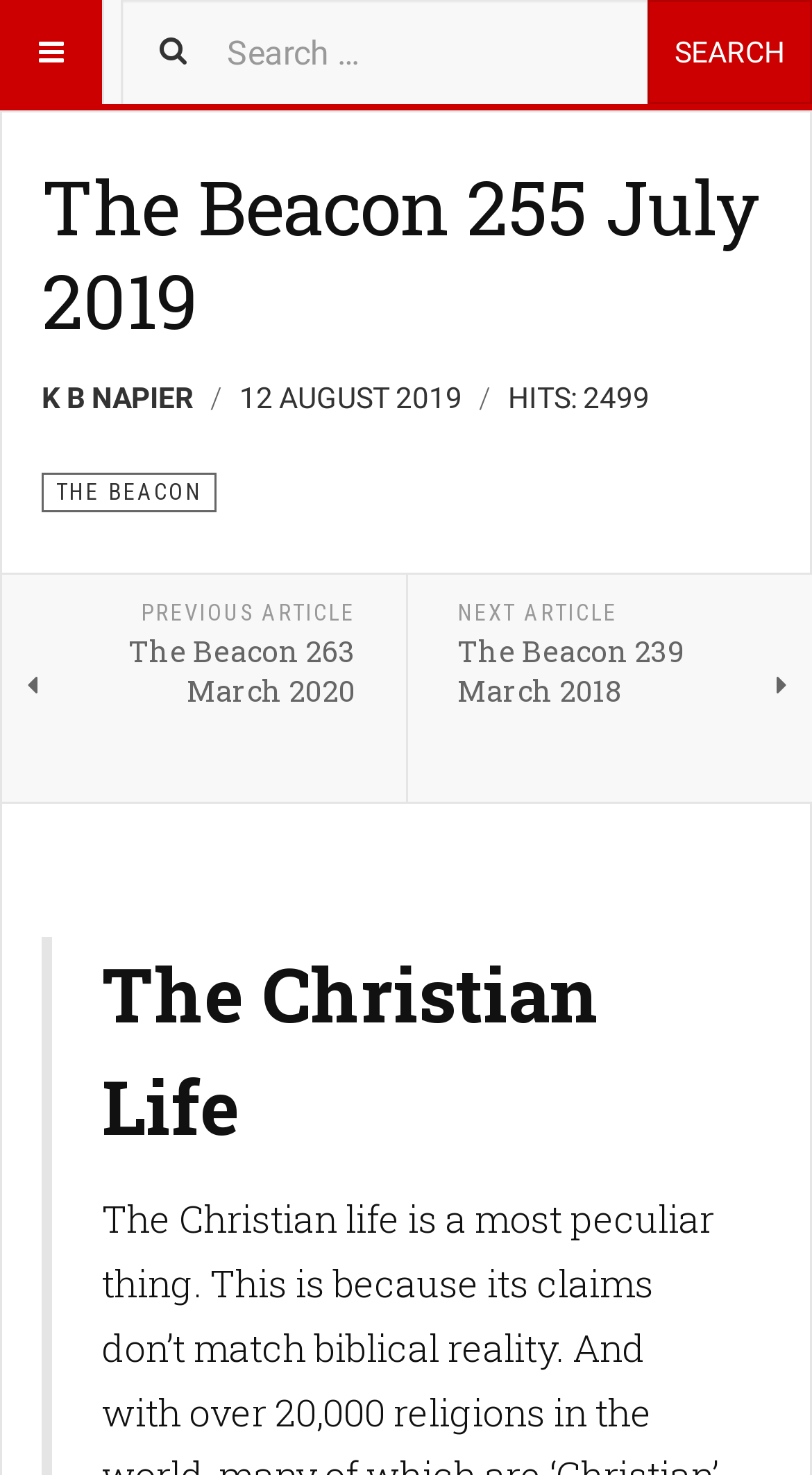Convey a detailed summary of the webpage, mentioning all key elements.

The webpage is about a Christian publication called "The Beacon" with a specific issue, number 255, from July 2019. At the top, there is a search bar with a combobox and a "SEARCH" button, allowing users to search for content. On the left side, there is a button with a font awesome icon, and next to it, a link to "Christian Doctrine from Bible Theology Ministries UK" with an accompanying image.

Below the search bar, there is a header section with a heading that displays the title "The Beacon 255 July 2019". Underneath, there is a description list that provides information about the article, including the author, "K B NAPIER", the publication date, "12 AUGUST 2019", and the number of hits, "2499". 

On the same level as the description list, there is a category link to "THE BEACON". Further down, there are navigation links to previous and next articles, "The Beacon 263 March 2020" and "The Beacon 239 March 2018", respectively. Finally, there is a heading that reads "The Christian Life", which appears to be a separate section or article on the page.